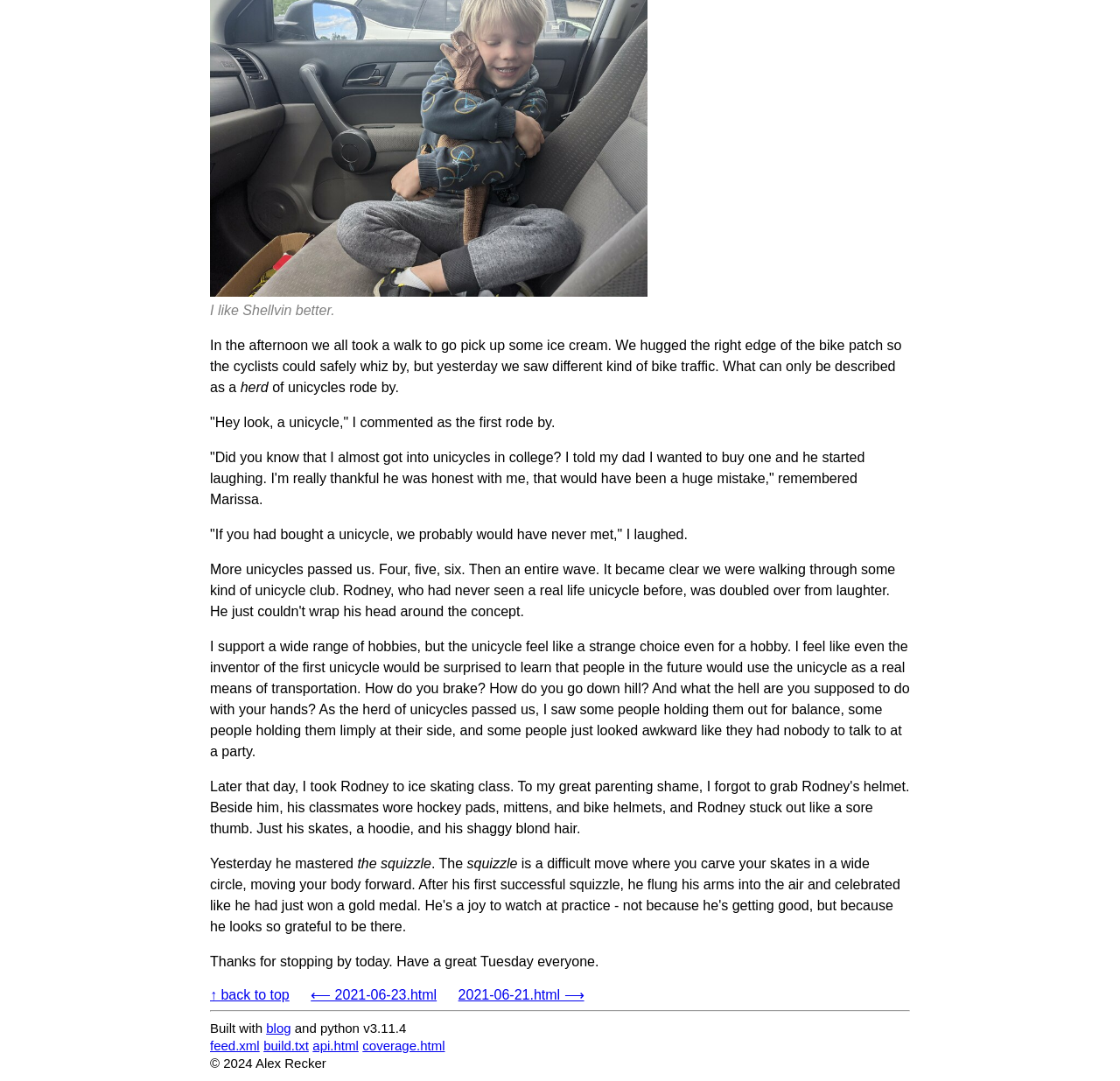Locate the bounding box coordinates of the clickable area to execute the instruction: "Click on the 'blog' link". Provide the coordinates as four float numbers between 0 and 1, represented as [left, top, right, bottom].

[0.238, 0.944, 0.26, 0.958]